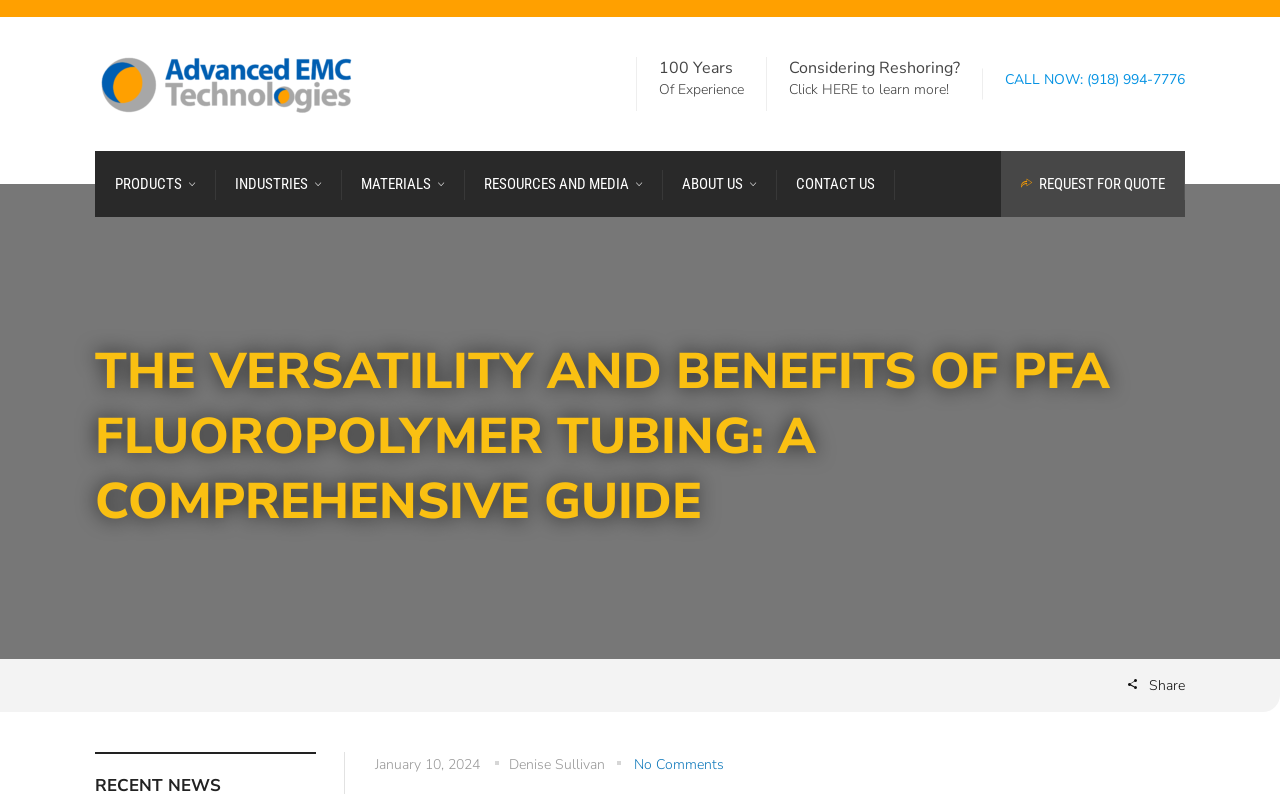Find the bounding box coordinates for the element that must be clicked to complete the instruction: "Click the CALL NOW button". The coordinates should be four float numbers between 0 and 1, indicated as [left, top, right, bottom].

[0.785, 0.088, 0.849, 0.111]